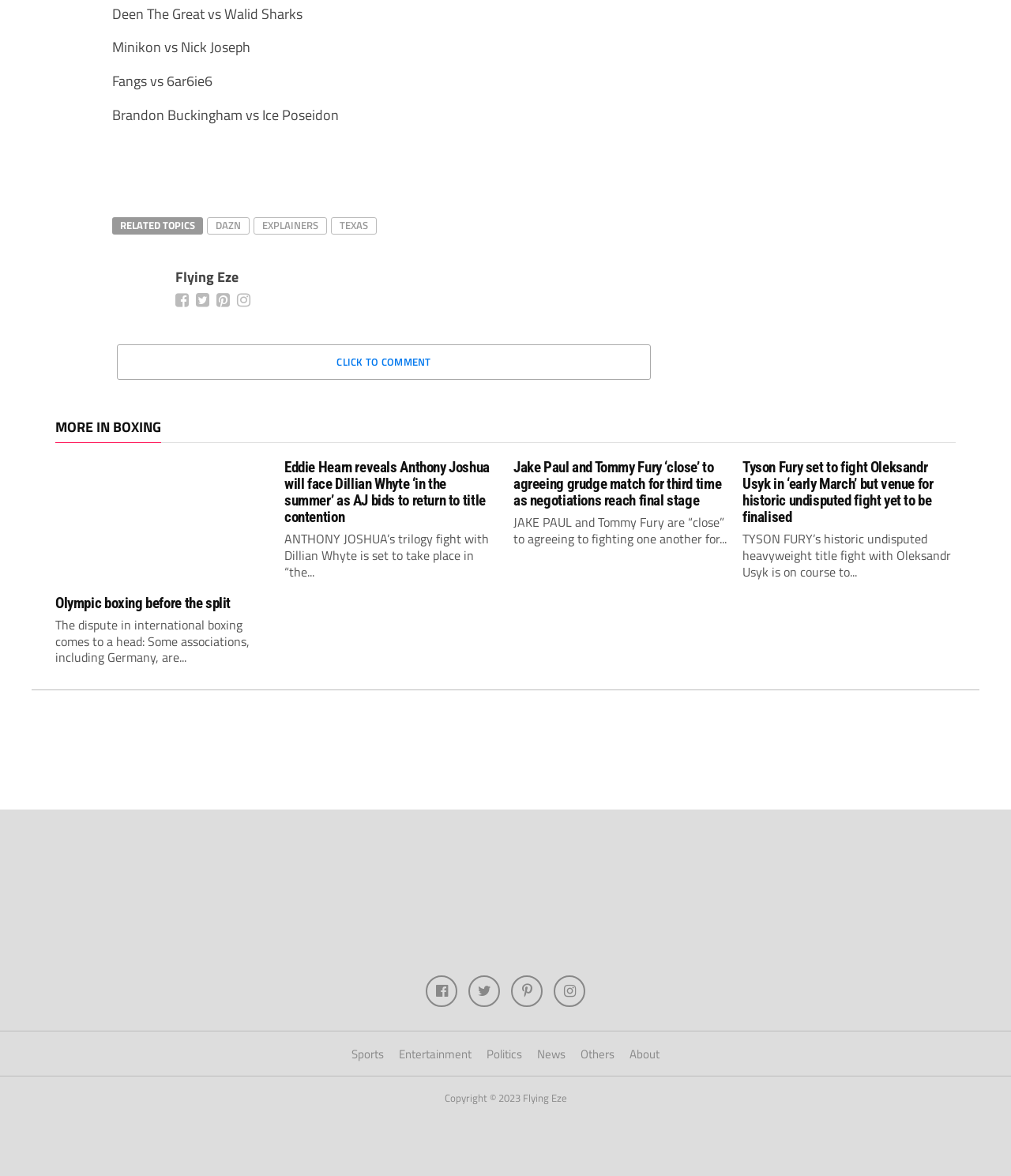What is the topic of the section 'MORE IN BOXING'? Refer to the image and provide a one-word or short phrase answer.

Boxing